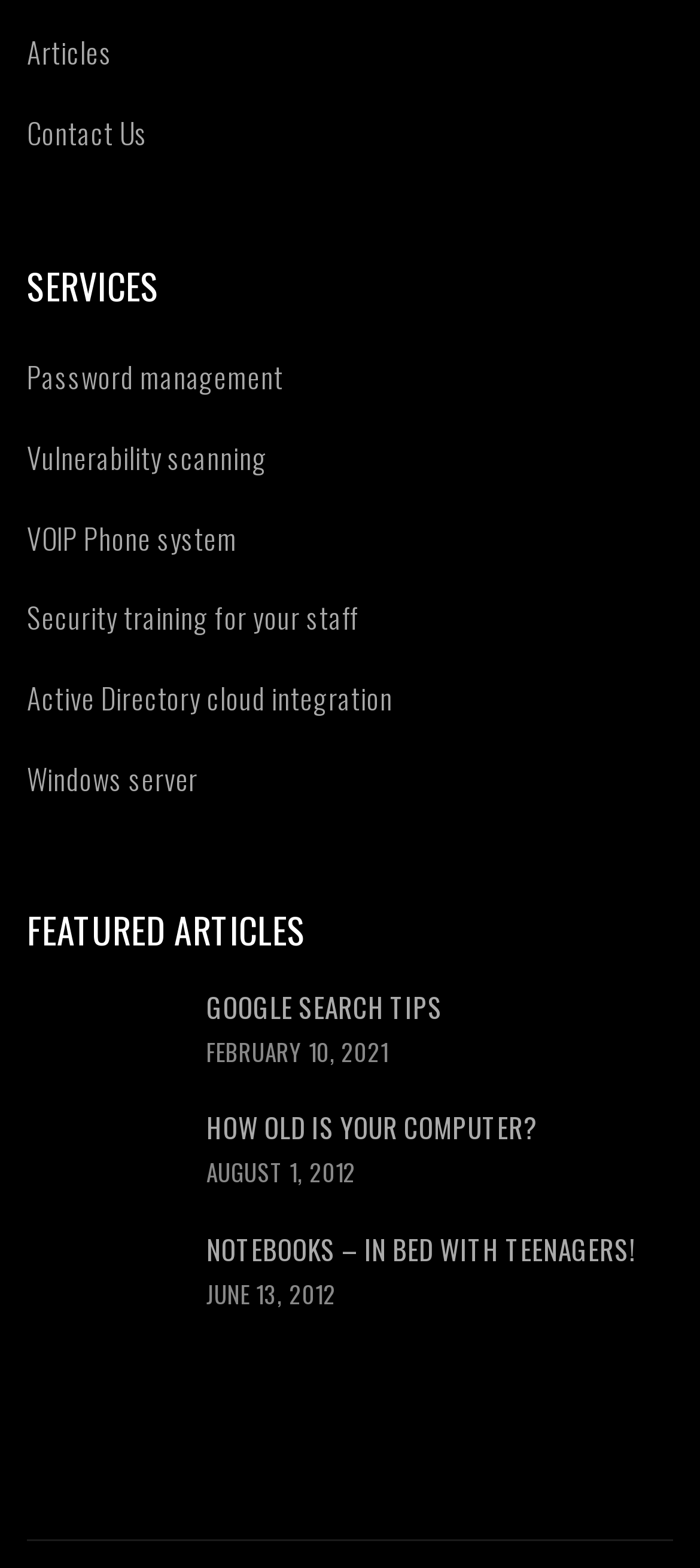What is the first service listed?
Refer to the image and respond with a one-word or short-phrase answer.

Password management